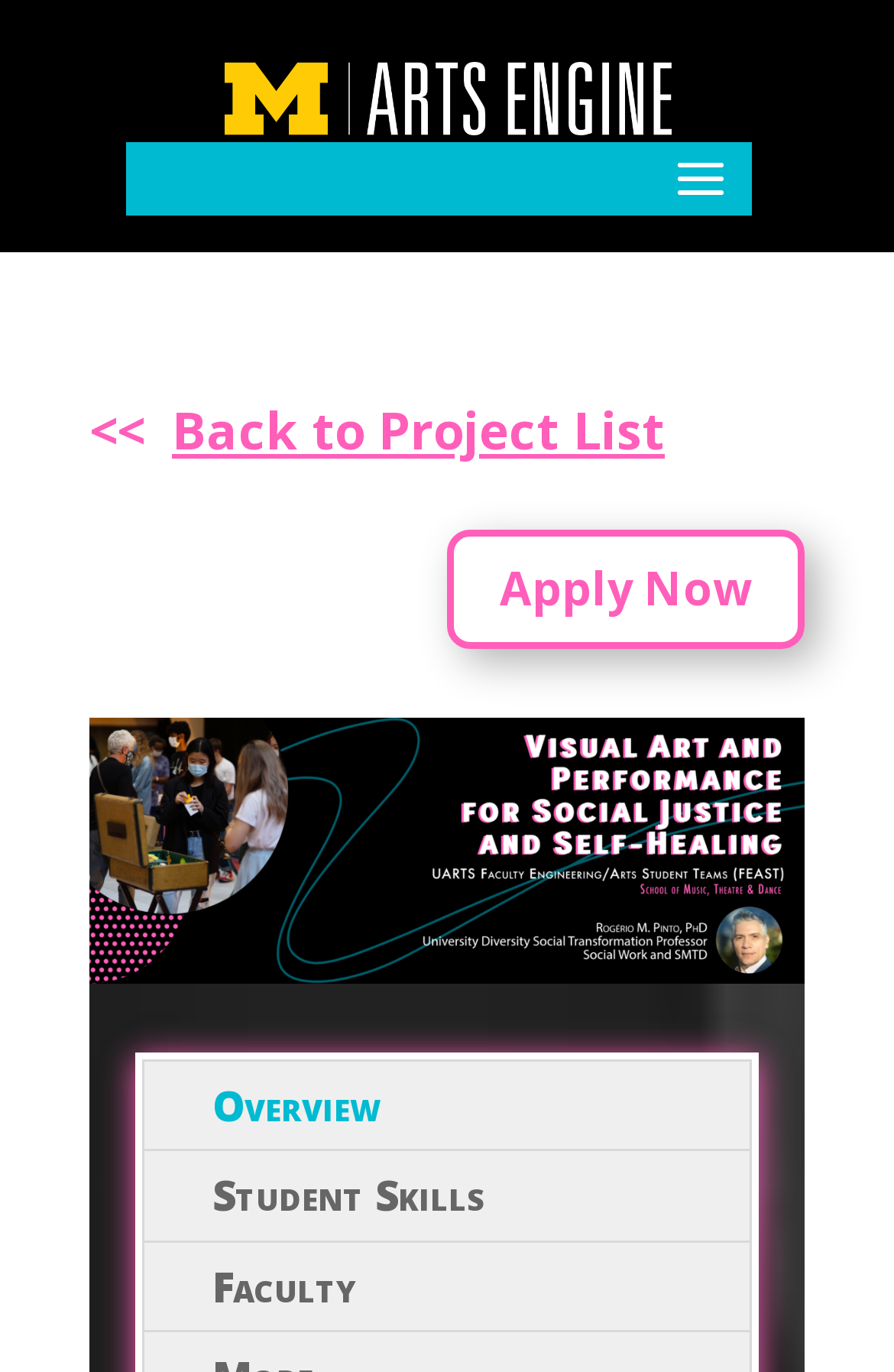Answer the question below in one word or phrase:
How many sections are there on the webpage?

3